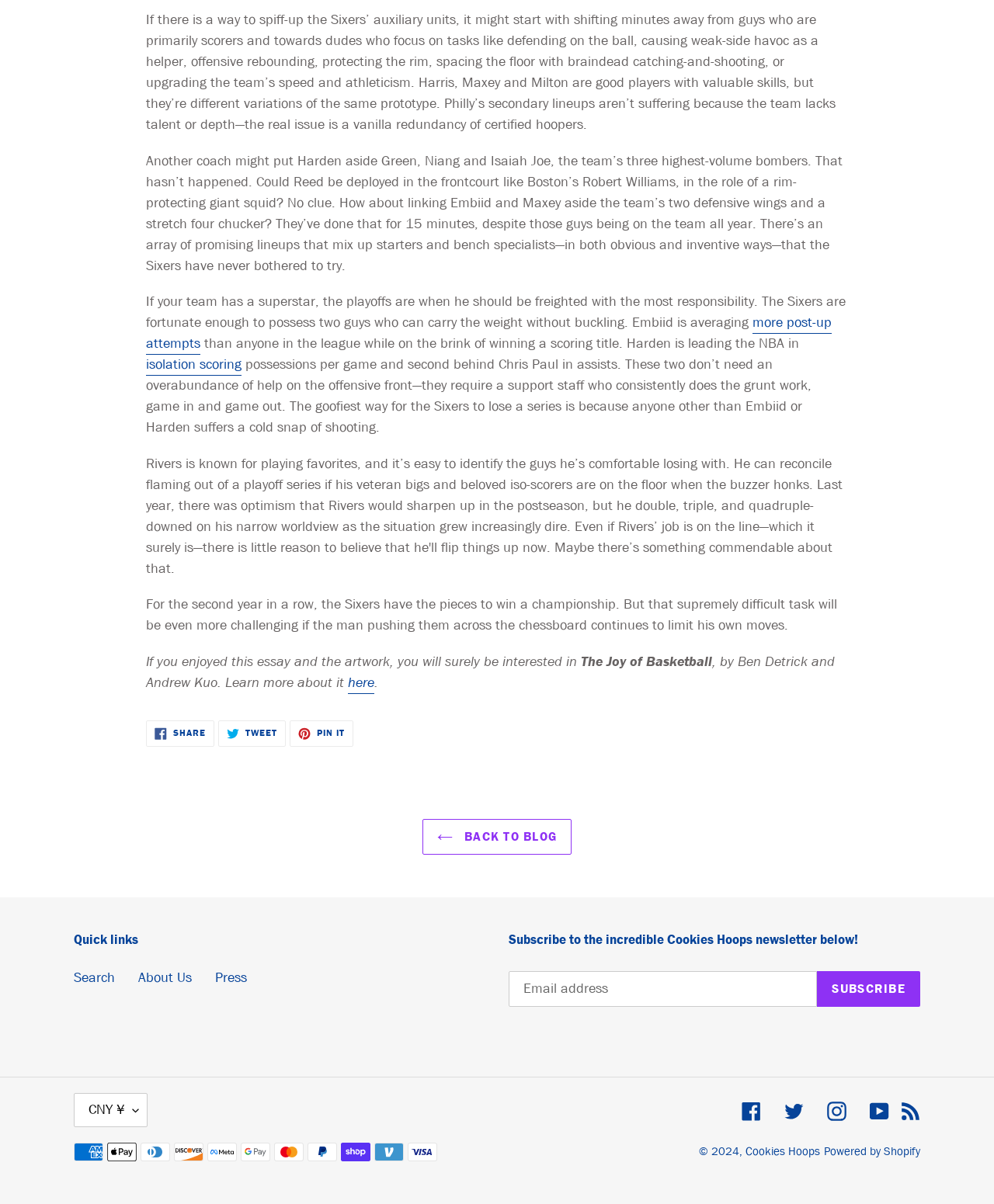Please specify the bounding box coordinates of the clickable region to carry out the following instruction: "Click on the 'Cookies Hoops' link". The coordinates should be four float numbers between 0 and 1, in the format [left, top, right, bottom].

[0.75, 0.95, 0.825, 0.963]